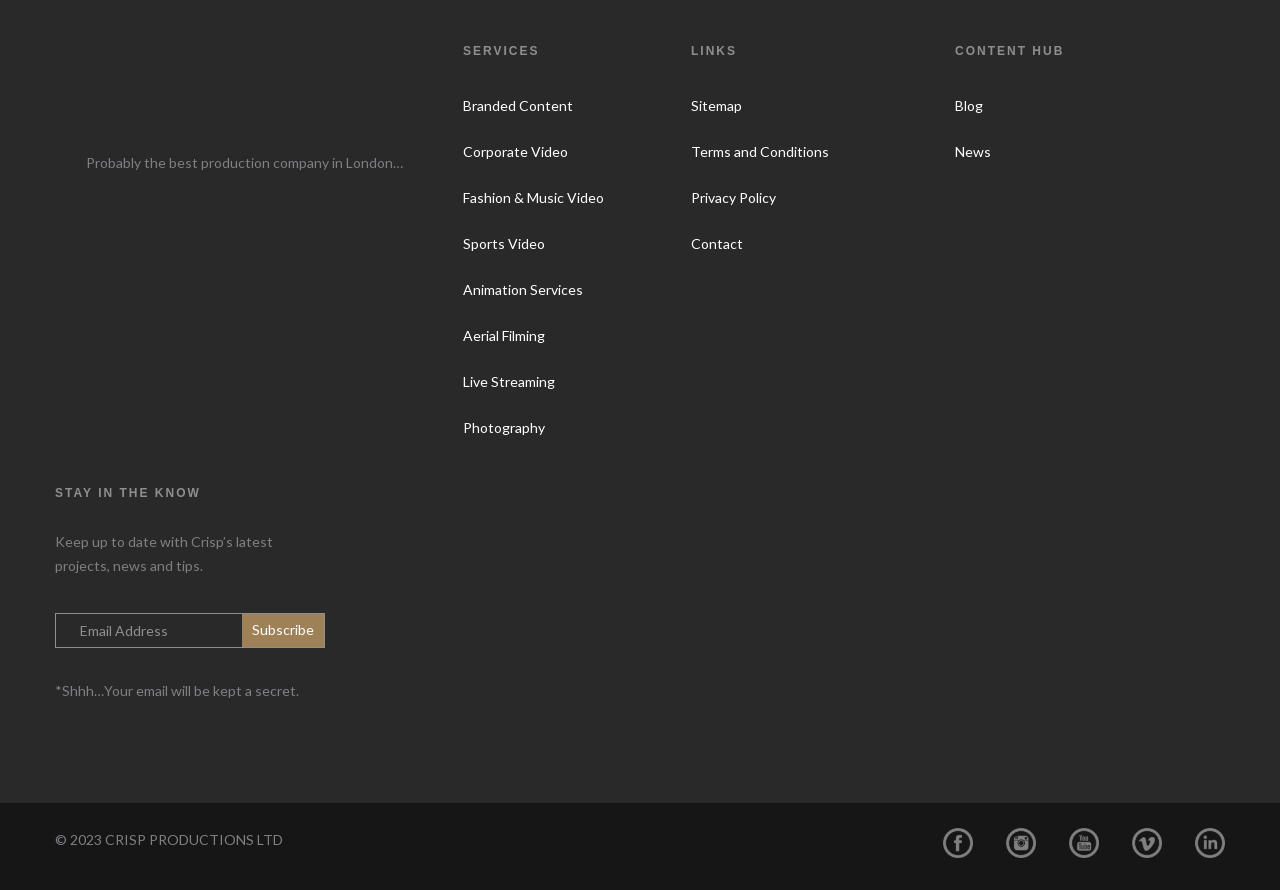Find the bounding box coordinates of the element to click in order to complete this instruction: "Check the terms and conditions". The bounding box coordinates must be four float numbers between 0 and 1, denoted as [left, top, right, bottom].

[0.54, 0.161, 0.648, 0.18]